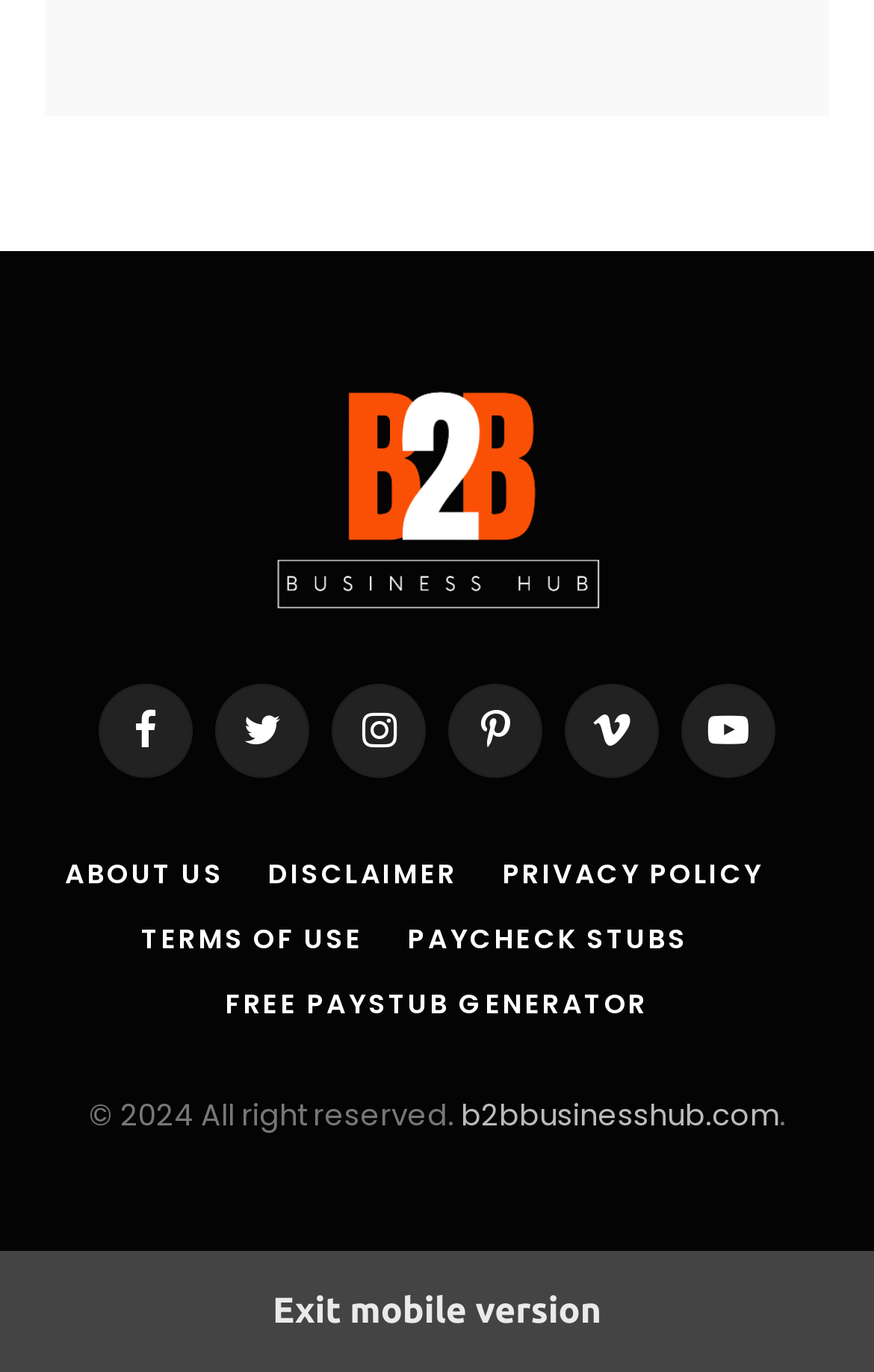Please specify the bounding box coordinates of the area that should be clicked to accomplish the following instruction: "Learn about the company". The coordinates should consist of four float numbers between 0 and 1, i.e., [left, top, right, bottom].

[0.074, 0.623, 0.256, 0.651]